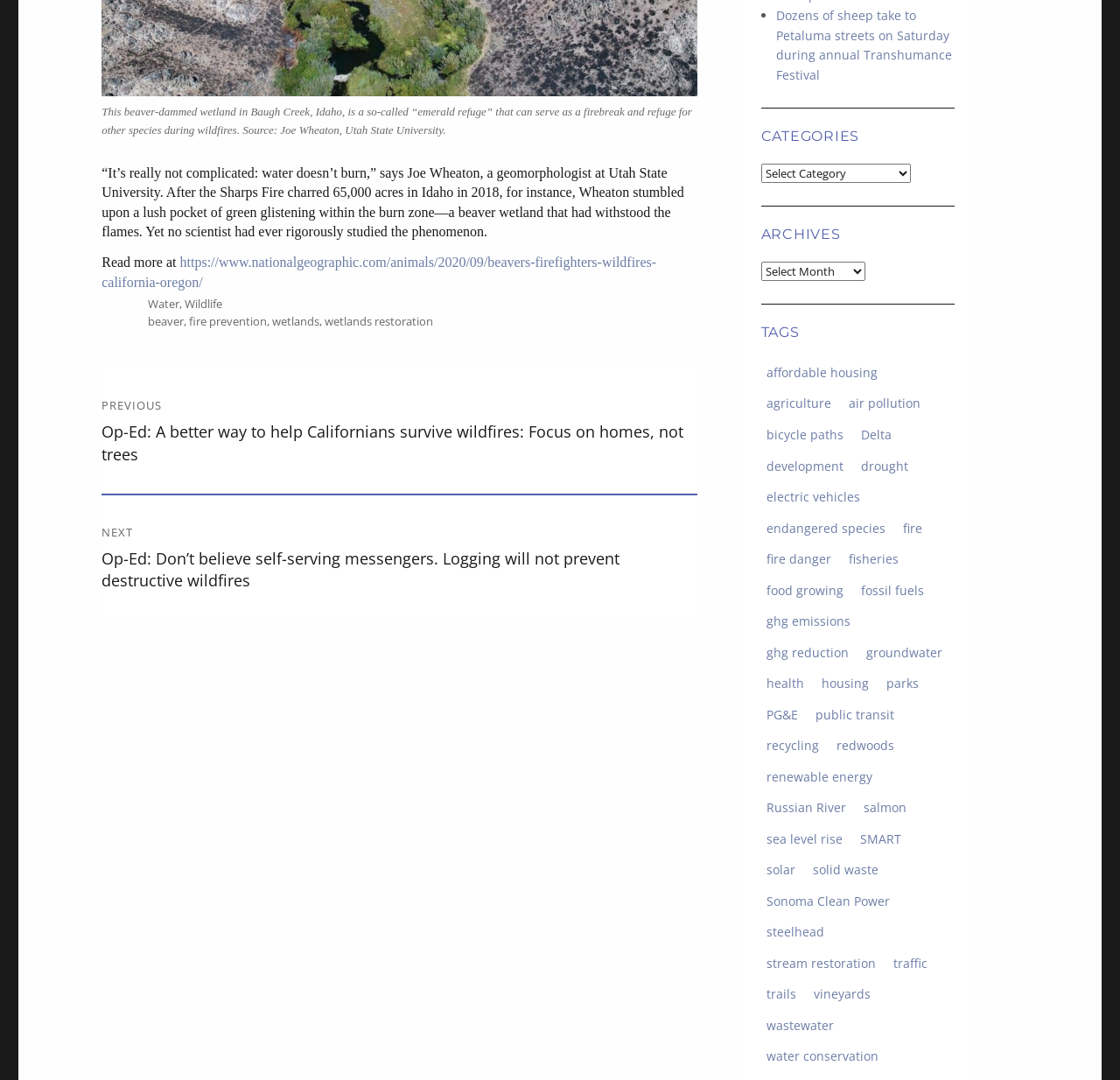What is the topic of the article?
Based on the image, answer the question with as much detail as possible.

The article discusses how beavers can help prevent wildfires by creating wetlands that act as firebreaks. The text mentions a specific example of a beaver wetland in Idaho that withstood a wildfire.